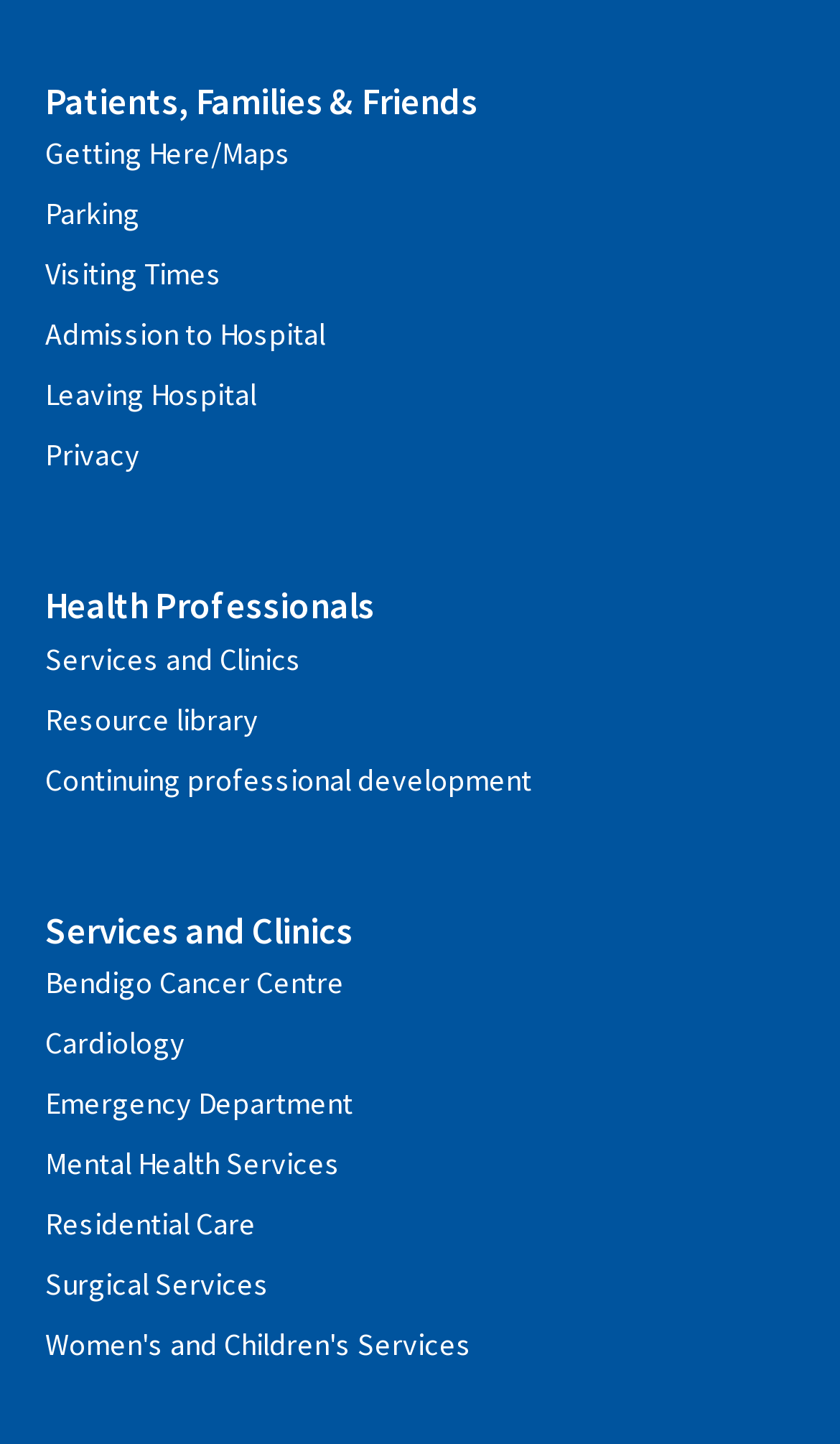Find the bounding box of the UI element described as follows: "Women's and Children's Services".

[0.054, 0.916, 0.562, 0.955]